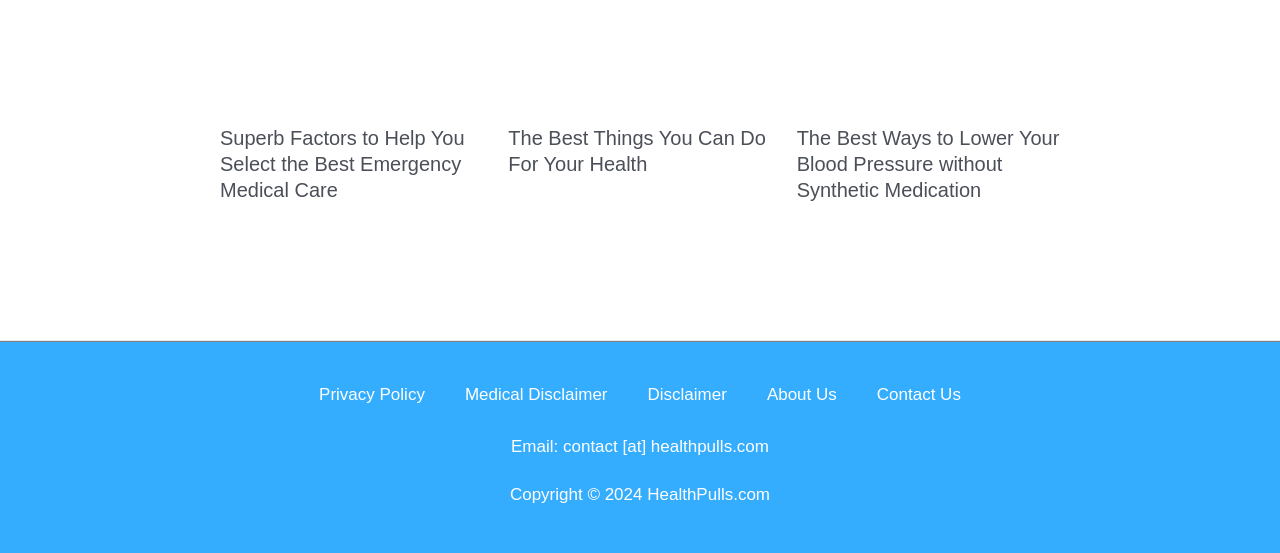Provide a one-word or short-phrase answer to the question:
What is the year of the copyright mentioned on the webpage?

2024